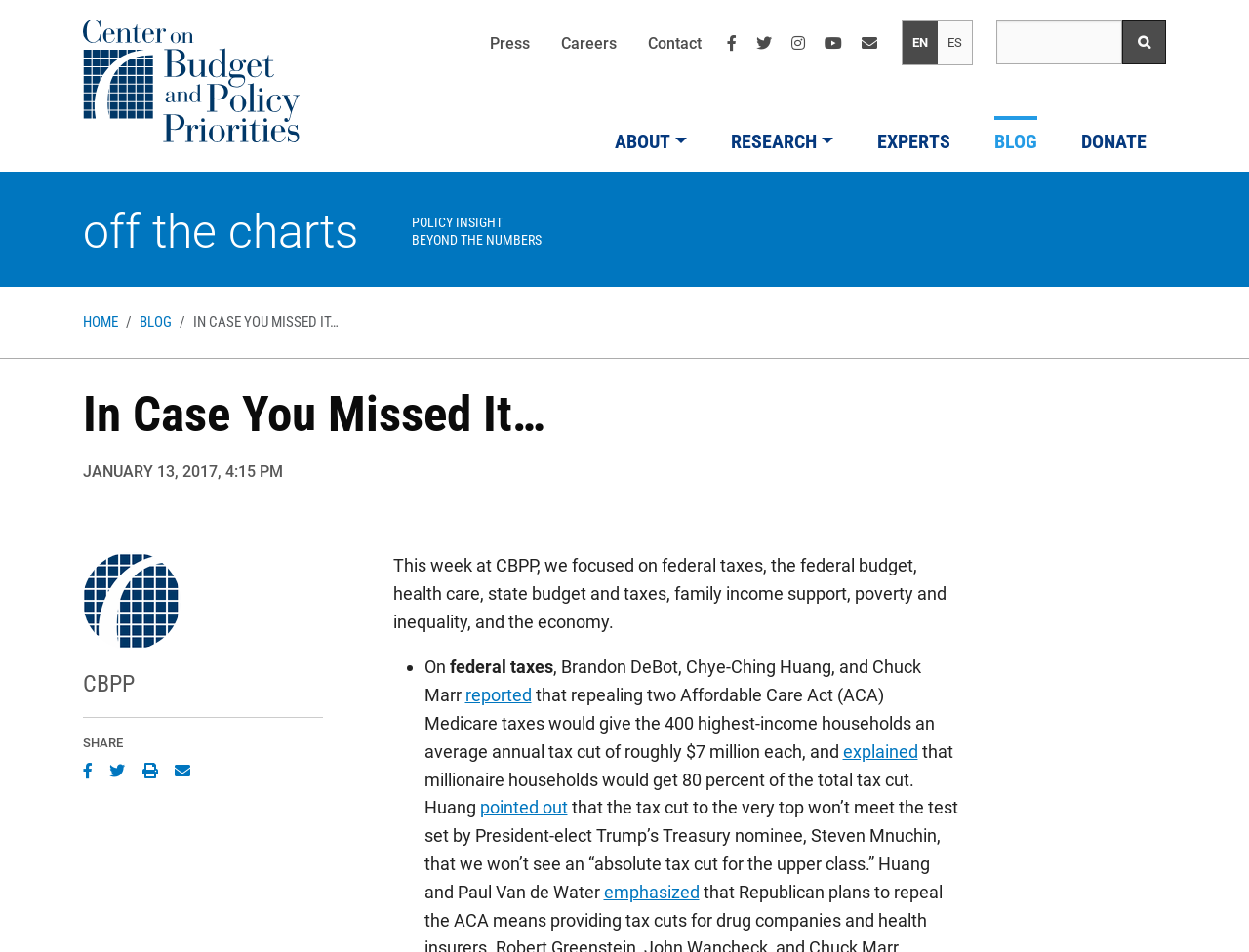Show the bounding box coordinates for the HTML element as described: "".

[0.898, 0.022, 0.934, 0.068]